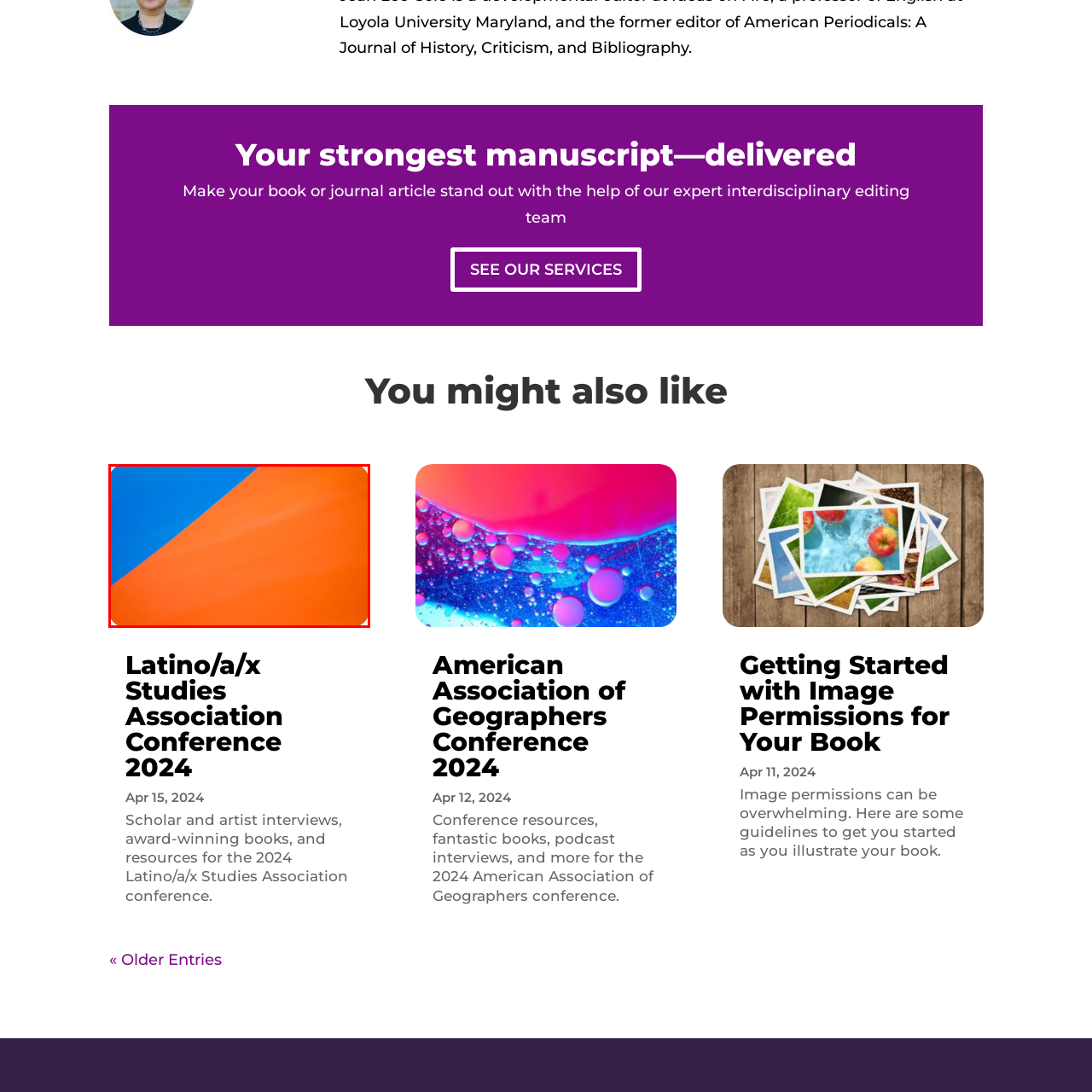What atmosphere does the image convey?
Observe the image enclosed by the red boundary and respond with a one-word or short-phrase answer.

Inviting and energetic